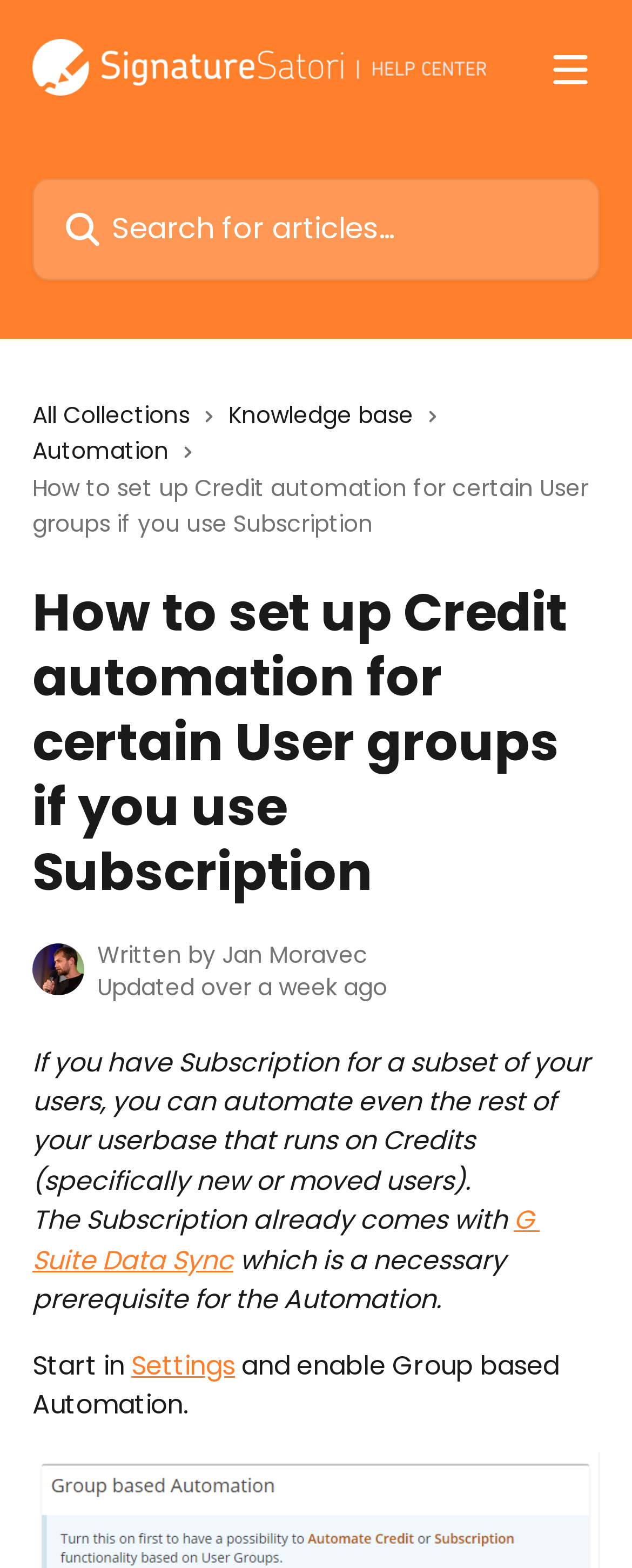Where can you enable Group based Automation?
Please provide a comprehensive answer to the question based on the webpage screenshot.

You can enable Group based Automation in the Settings, which can be inferred from the link element 'Settings' and the StaticText element 'Start in'.